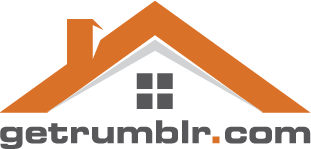What is the shape of the house's roof?
Analyze the screenshot and provide a detailed answer to the question.

The stylized representation of a house prominently displayed in the image features a sloping roof, which is a distinctive characteristic of the house's design.